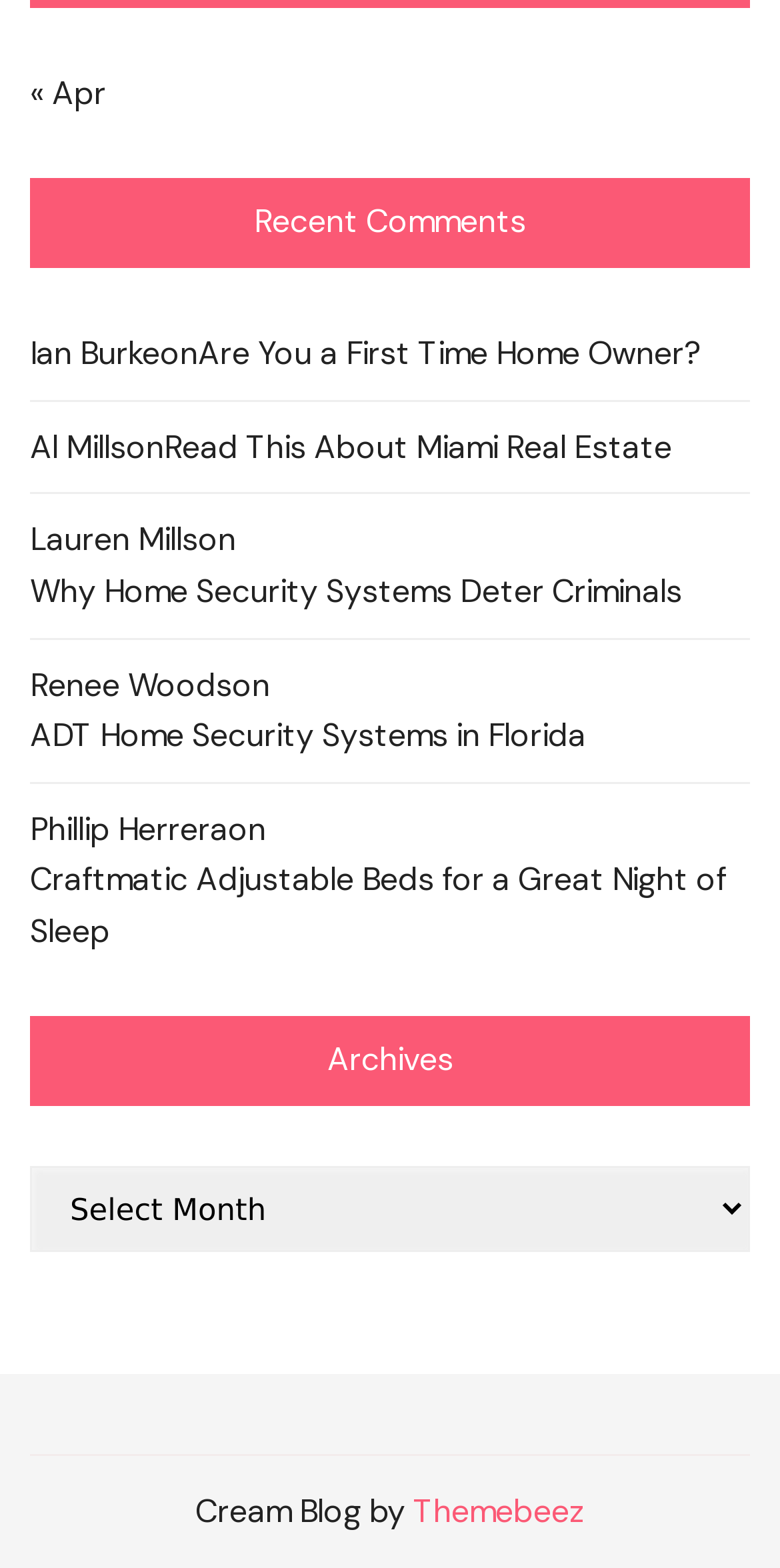Who is the author of the blog?
Using the information from the image, answer the question thoroughly.

I looked at the static text element at the bottom of the page with the text 'Cream Blog by' and adjacent link element with the text 'Themebeez', which suggests that the author of the blog is Cream.